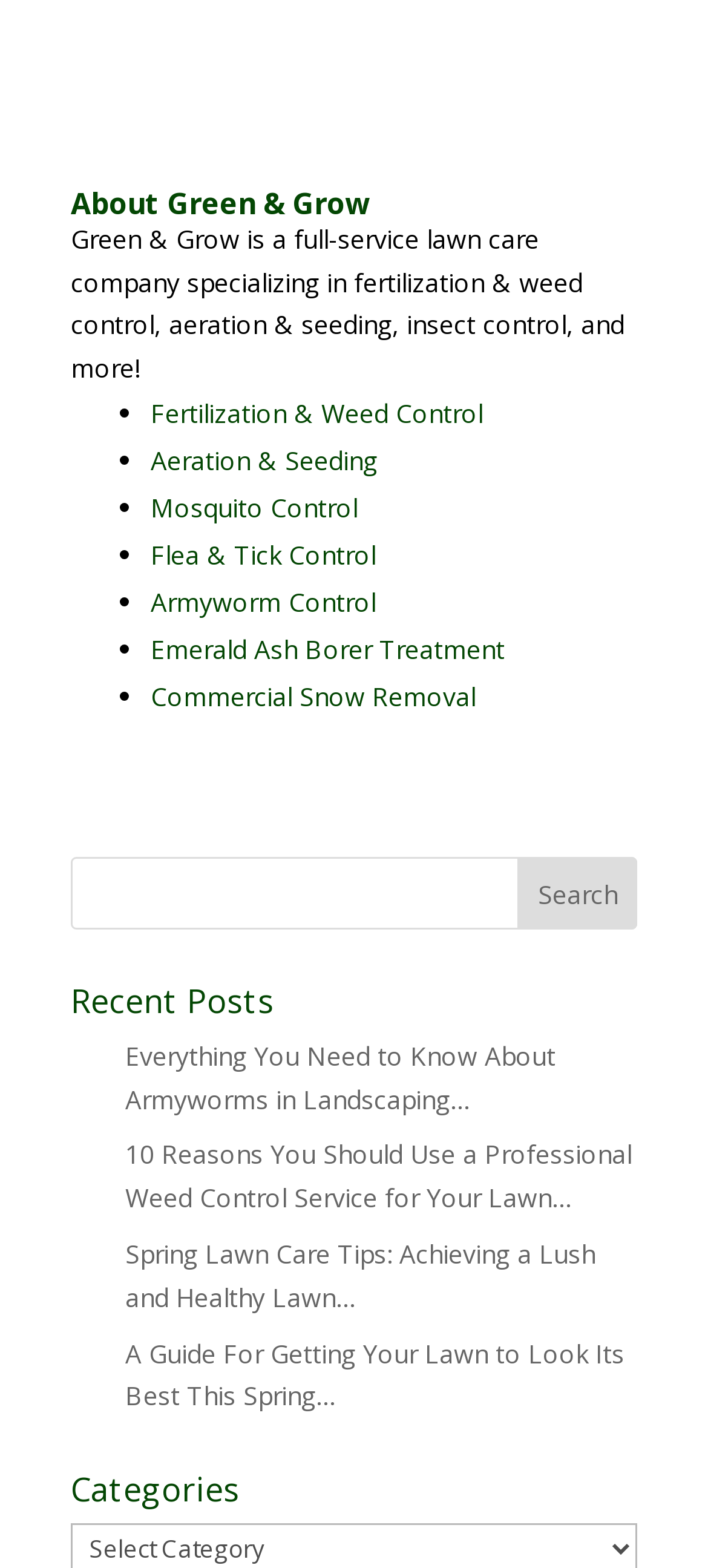Please locate the UI element described by "Mosquito Control" and provide its bounding box coordinates.

[0.213, 0.312, 0.505, 0.334]